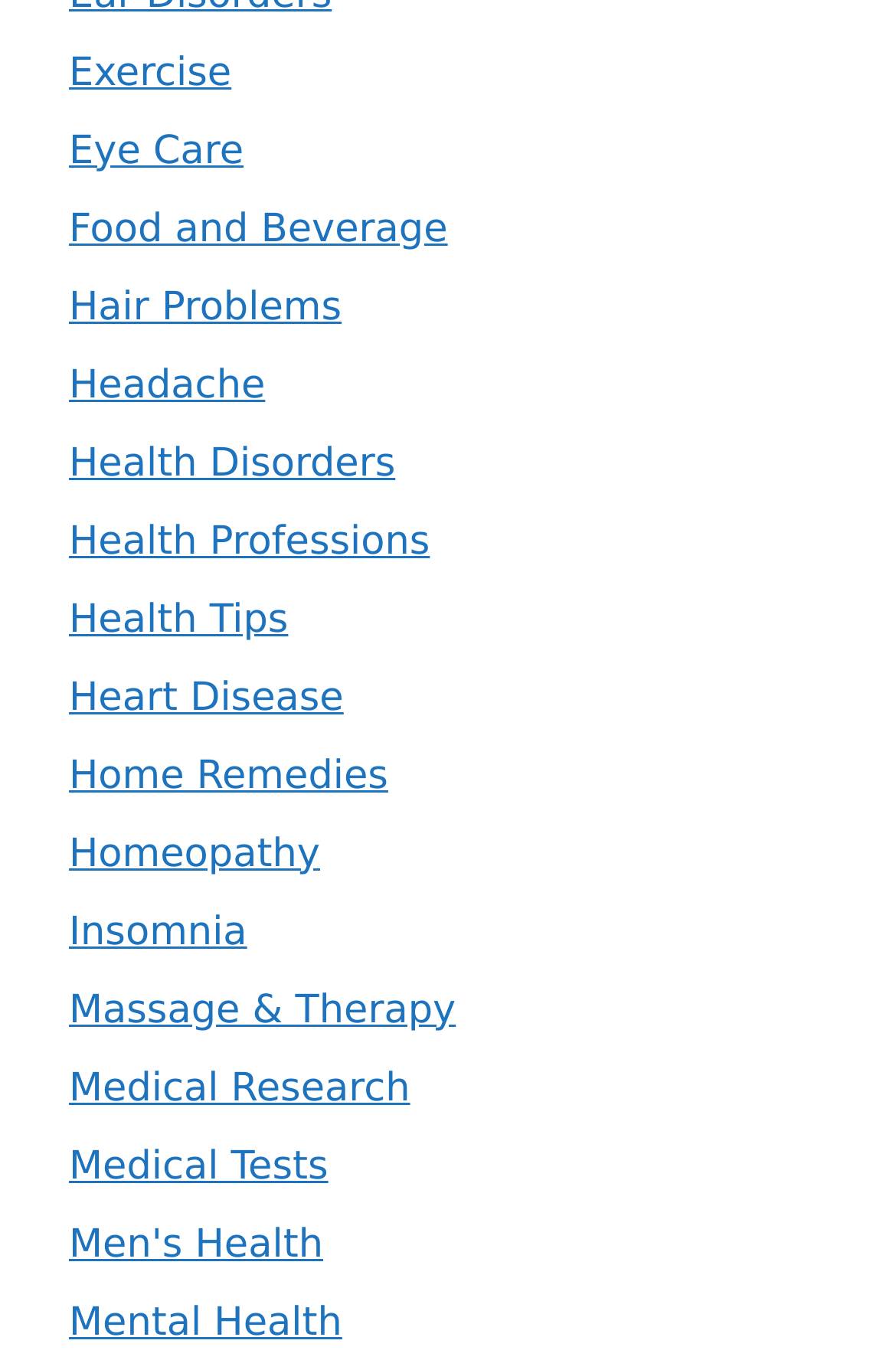Highlight the bounding box of the UI element that corresponds to this description: "Homeopathy".

[0.077, 0.611, 0.357, 0.644]